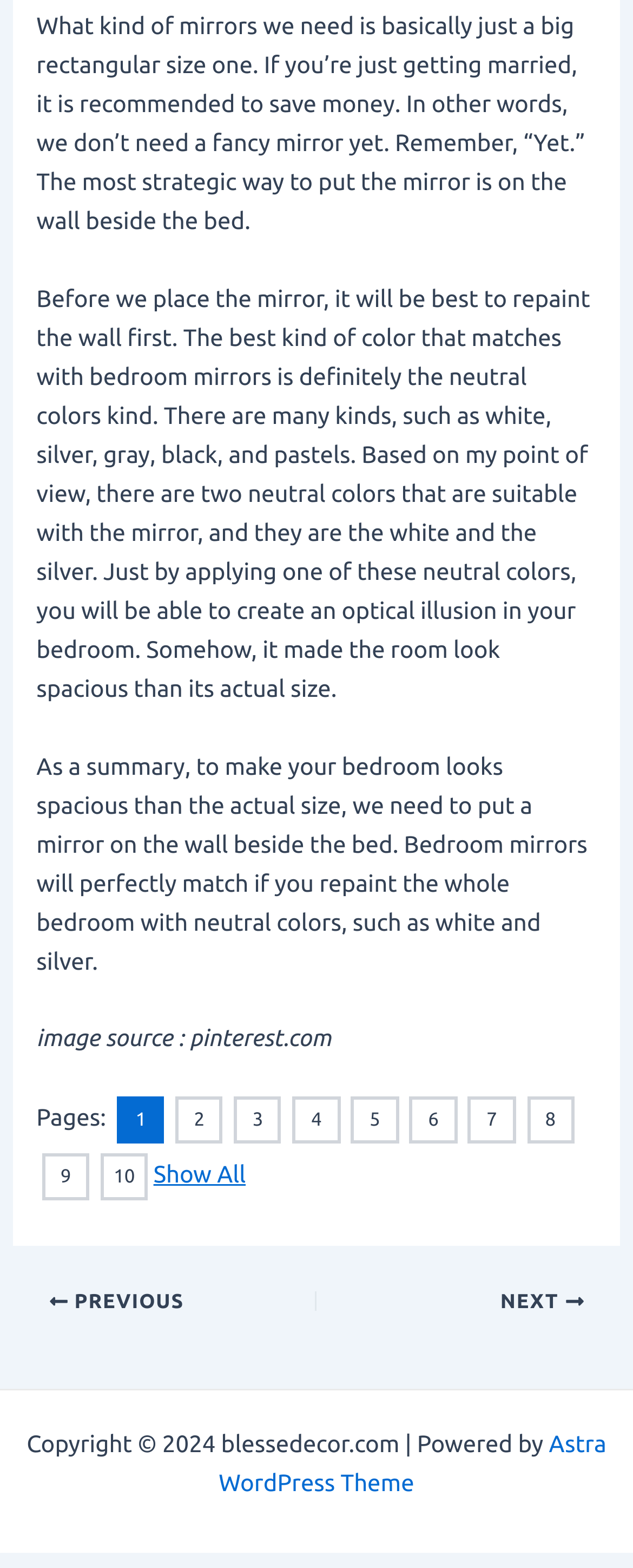Pinpoint the bounding box coordinates of the element that must be clicked to accomplish the following instruction: "View page 10". The coordinates should be in the format of four float numbers between 0 and 1, i.e., [left, top, right, bottom].

[0.15, 0.735, 0.234, 0.772]